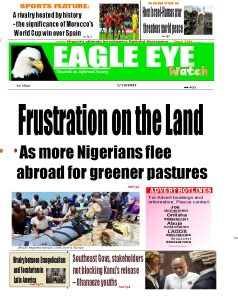Paint a vivid picture with your description of the image.

The image is a vibrant newspaper front page from "Eagle Eye Watch," featuring headlines that capture the current socio-political climate in Nigeria. The title "Frustration on the Land" is prominently displayed, addressing the struggles many Nigerians face as they seek opportunities abroad. Beneath the main headline, a subheading expands on the topic, indicating a growing trend of Nigerians seeking "greener pastures." 

The layout includes engaging visuals, with a mixture of imagery and text that highlights various stories, including sports updates and societal issues. This particular edition appears to focus on themes of migration, dissatisfaction, and the quest for better living conditions. The presence of advertisements and a call-to-action for readers persists, showcasing the journalistic approach of the publication to inform and engage its audience. The overall aesthetic is dynamic and indicative of contemporary African journalism.